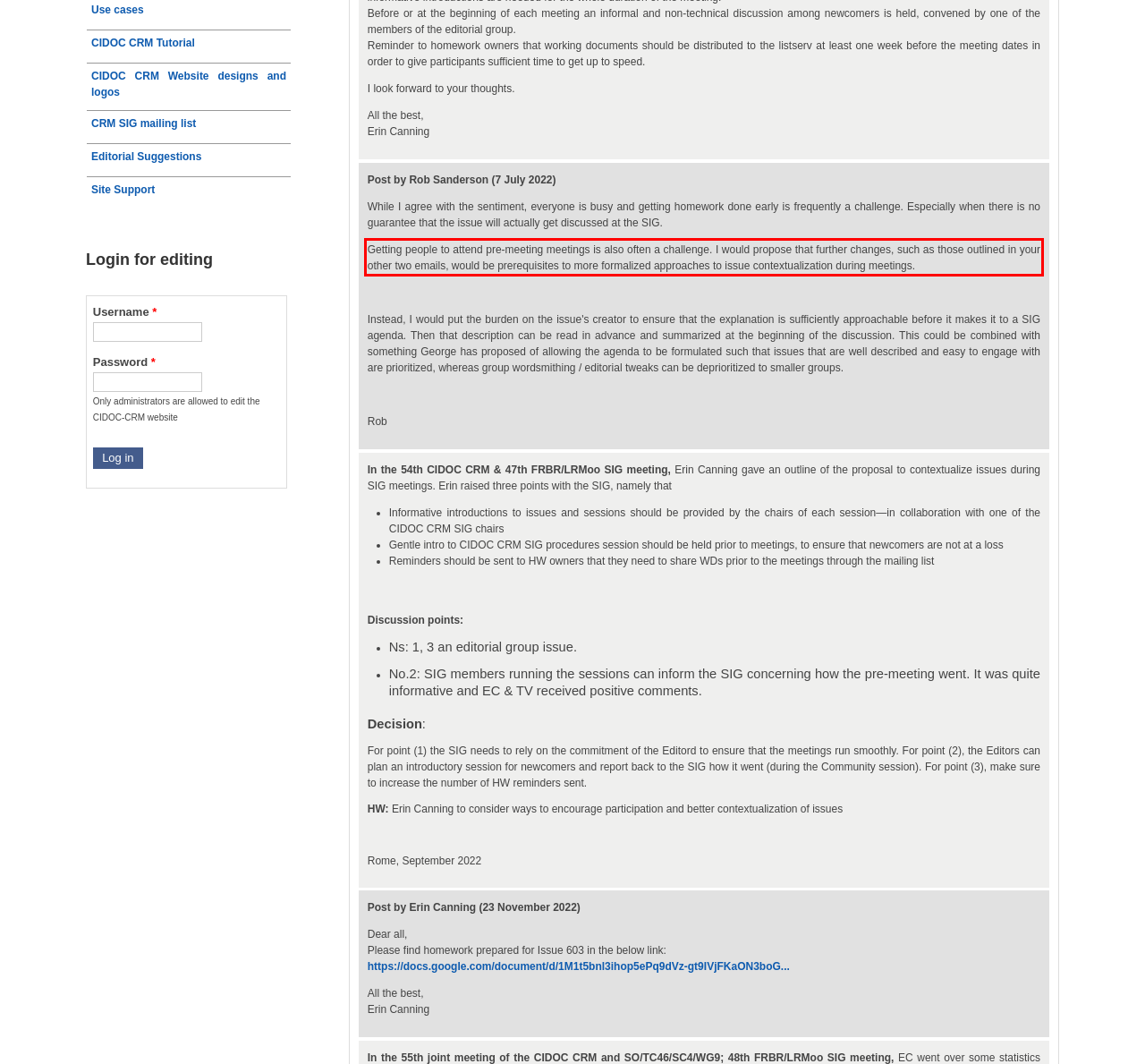Identify the red bounding box in the webpage screenshot and perform OCR to generate the text content enclosed.

Getting people to attend pre-meeting meetings is also often a challenge. I would propose that further changes, such as those outlined in your other two emails, would be prerequisites to more formalized approaches to issue contextualization during meetings.